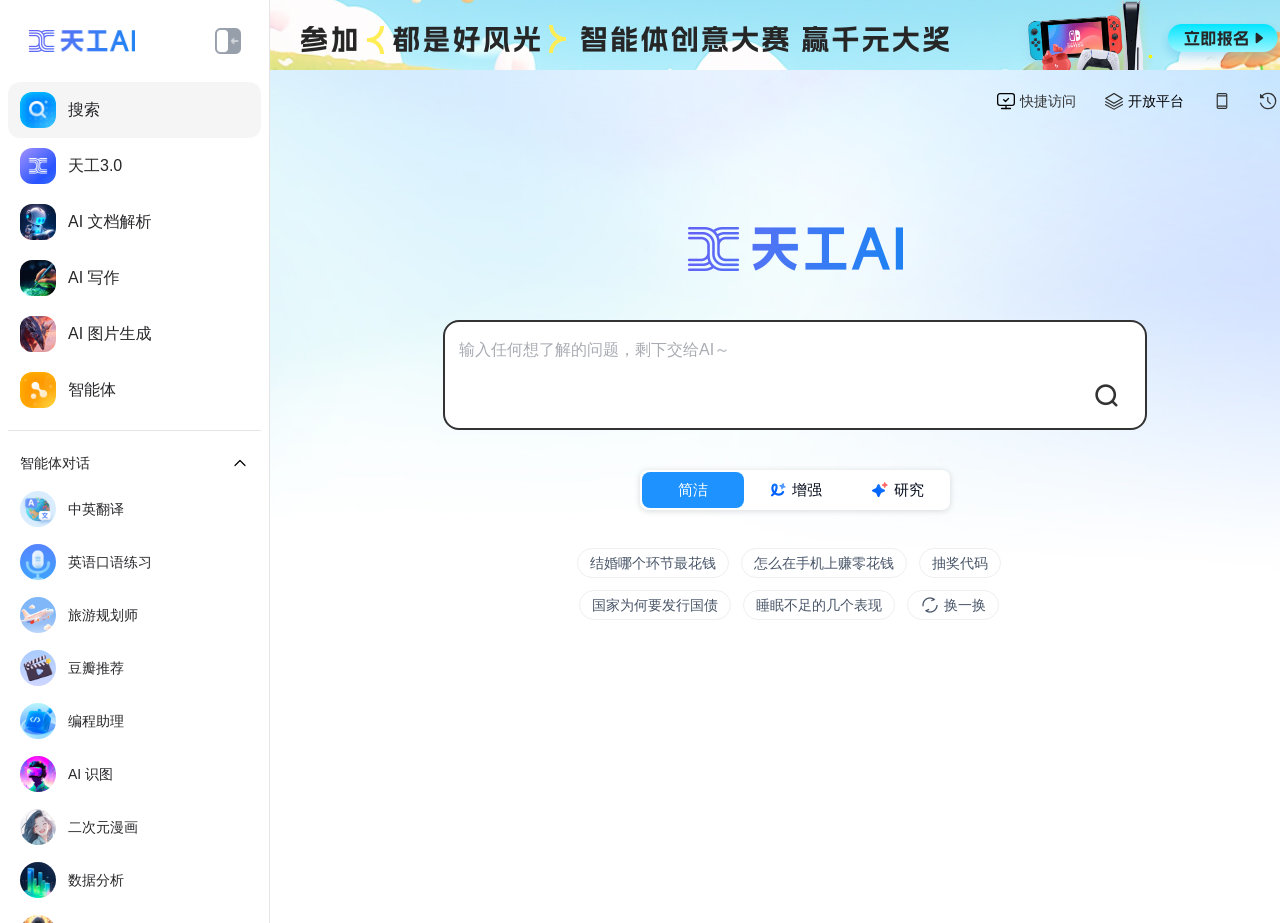Given the webpage screenshot and the description, determine the bounding box coordinates (top-left x, top-left y, bottom-right x, bottom-right y) that define the location of the UI element matching this description: 智能体

[0.006, 0.392, 0.204, 0.453]